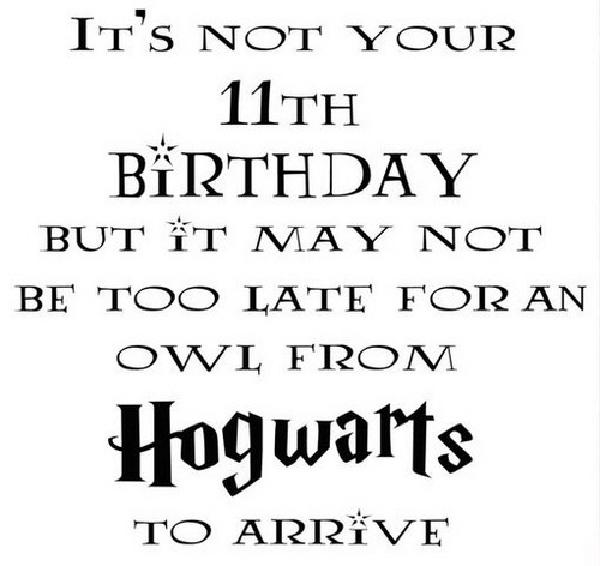Describe all the elements visible in the image meticulously.

The image features a playful and whimsical birthday message that appeals to fans of the Harry Potter series. Stylized text reads: "It's not your 11th BIRTHDAY but it may not be too late for an owl from Hogwarts to arrive." The font embraces the magical essence of the wizarding world, with a notable emphasis on "BIRTHDAY" and "Hogwarts," showing the excitement associated with reaching the iconic age of 11, when young witches and wizards traditionally receive their acceptance letters to Hogwarts School of Witchcraft and Wizardry. This charming message captures the spirit of celebration while intertwining the fantasy of receiving an owl from the beloved school, making it a perfect fit for any Potterhead's birthday wishes.